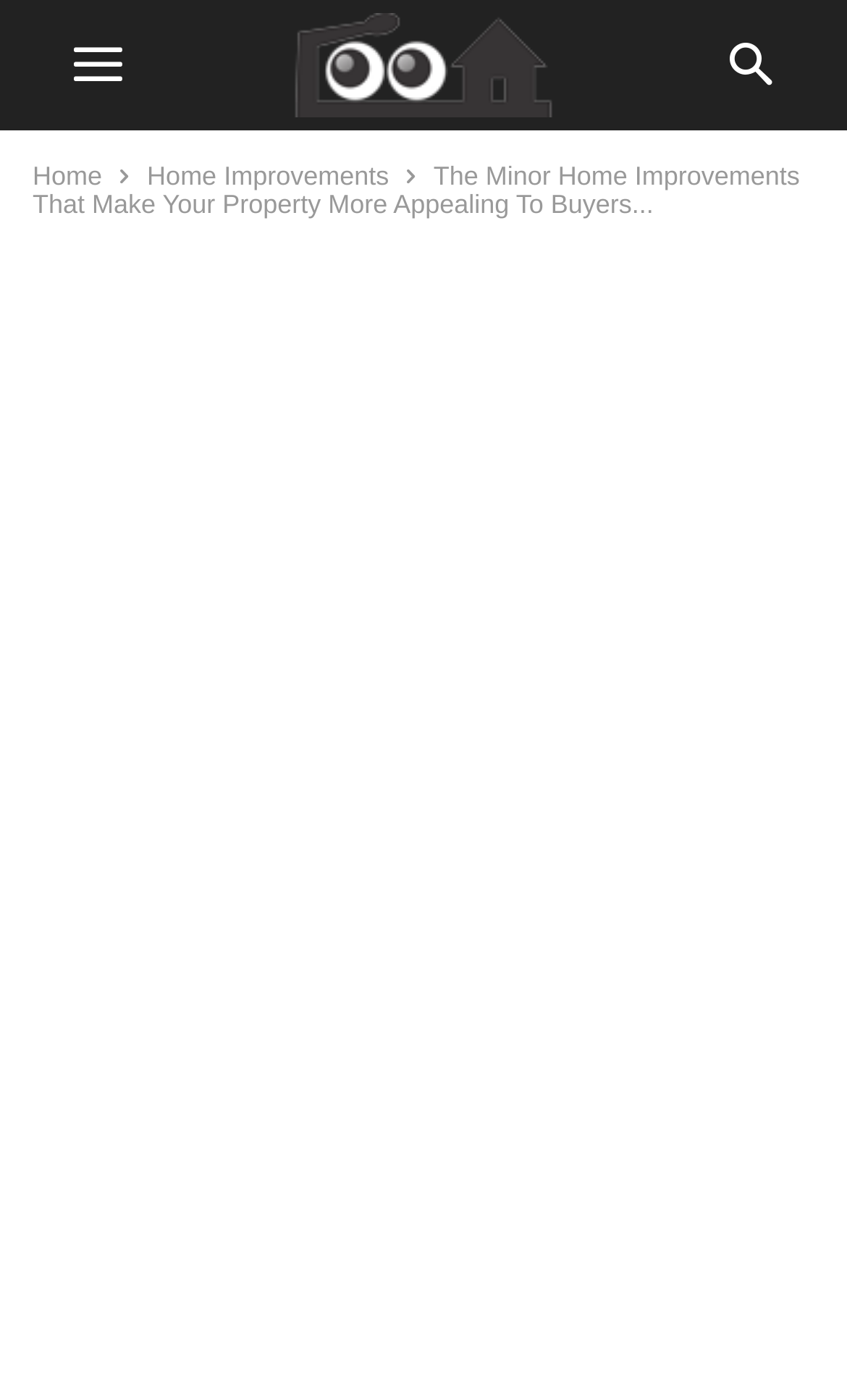Predict the bounding box for the UI component with the following description: "Home Improvements".

[0.174, 0.115, 0.459, 0.137]